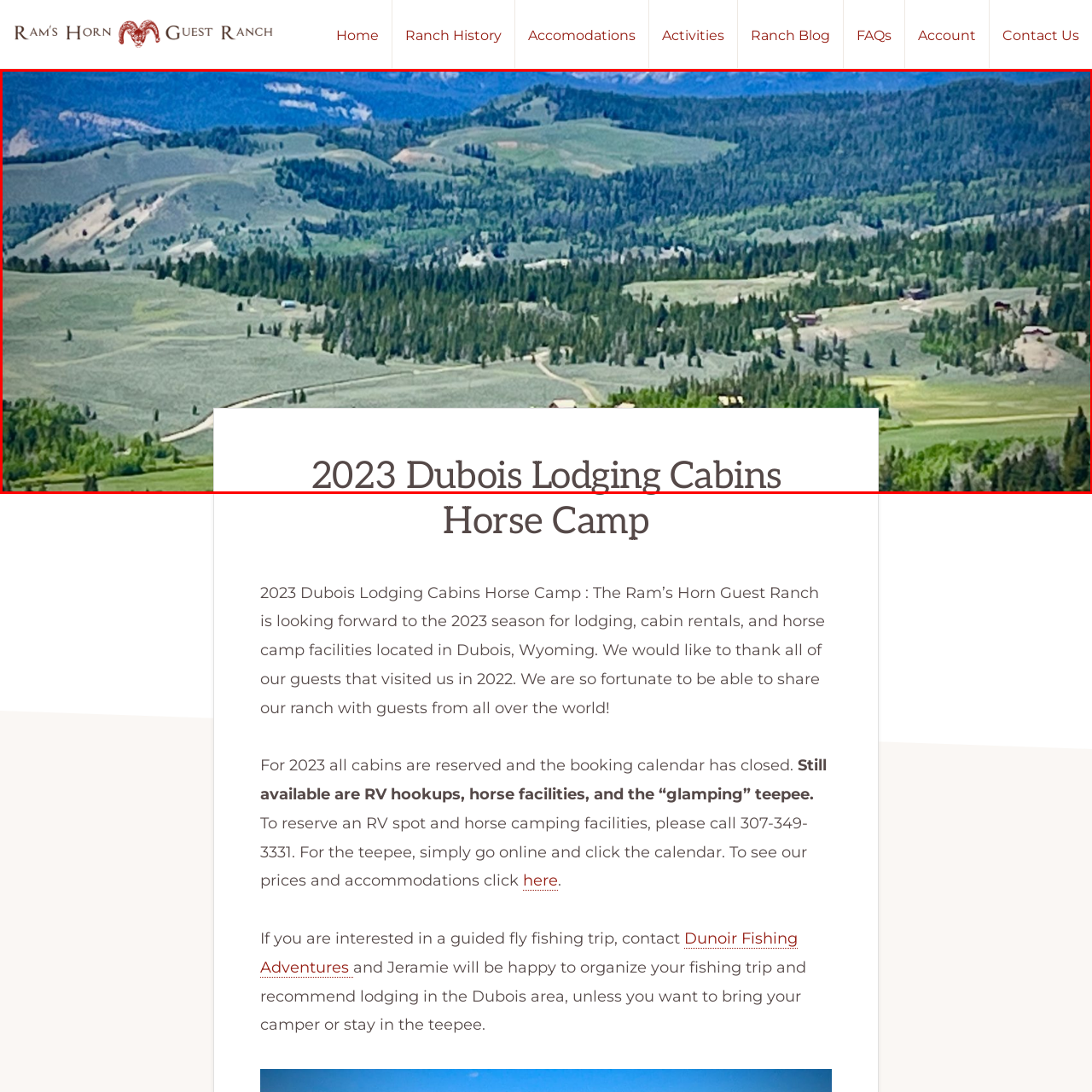What is the name of the ranch featured in the image?
Analyze the highlighted section in the red bounding box of the image and respond to the question with a detailed explanation.

The image highlights the 2023 Dubois Lodging Cabins at Ram's Horn Guest Ranch, which suggests that the ranch is a key part of the lodging experience, offering comfort and hospitality to visitors seeking an escape into nature.